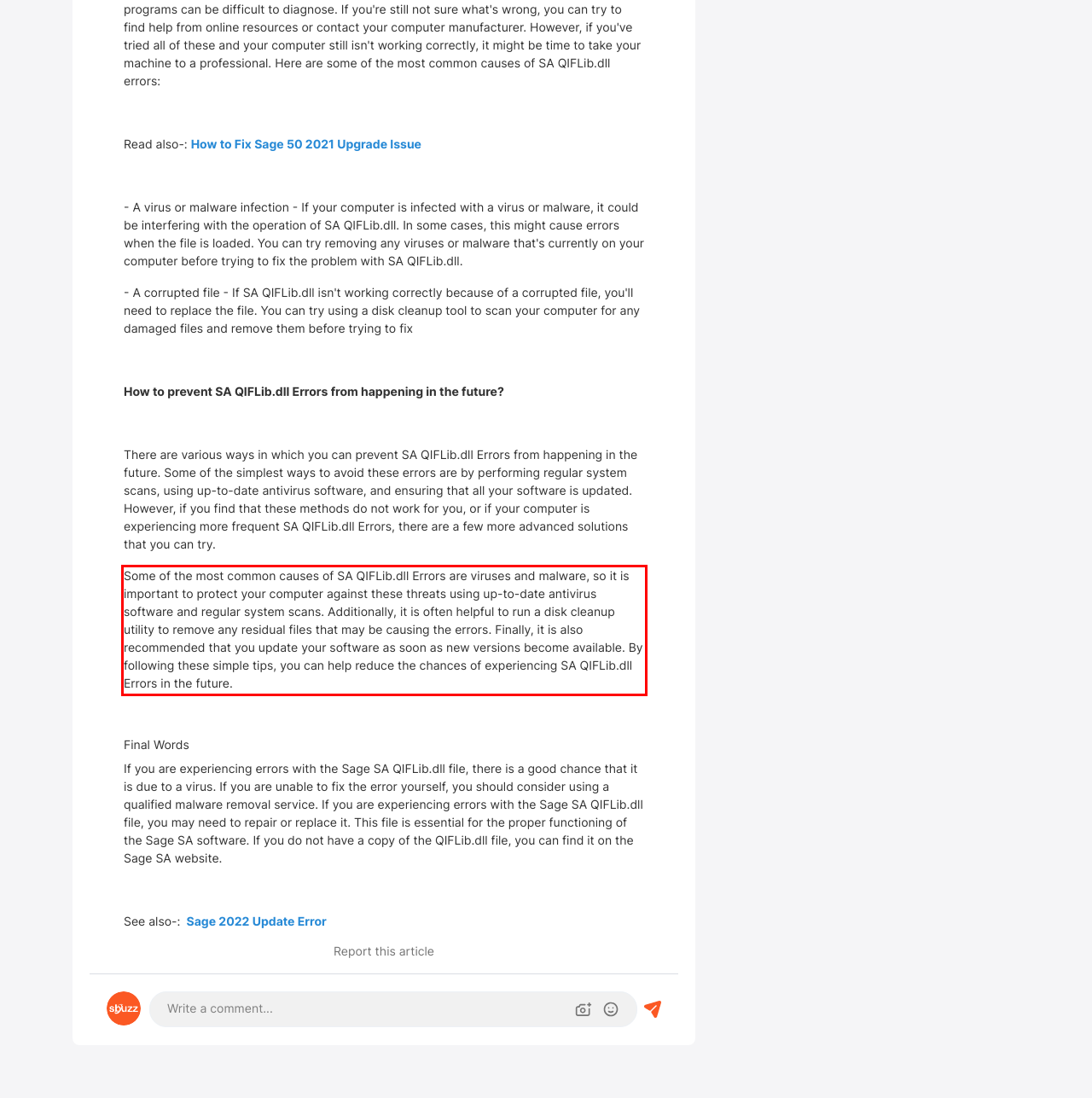The screenshot provided shows a webpage with a red bounding box. Apply OCR to the text within this red bounding box and provide the extracted content.

Some of the most common causes of SA QIFLib.dll Errors are viruses and malware, so it is important to protect your computer against these threats using up-to-date antivirus software and regular system scans. Additionally, it is often helpful to run a disk cleanup utility to remove any residual files that may be causing the errors. Finally, it is also recommended that you update your software as soon as new versions become available. By following these simple tips, you can help reduce the chances of experiencing SA QIFLib.dll Errors in the future.